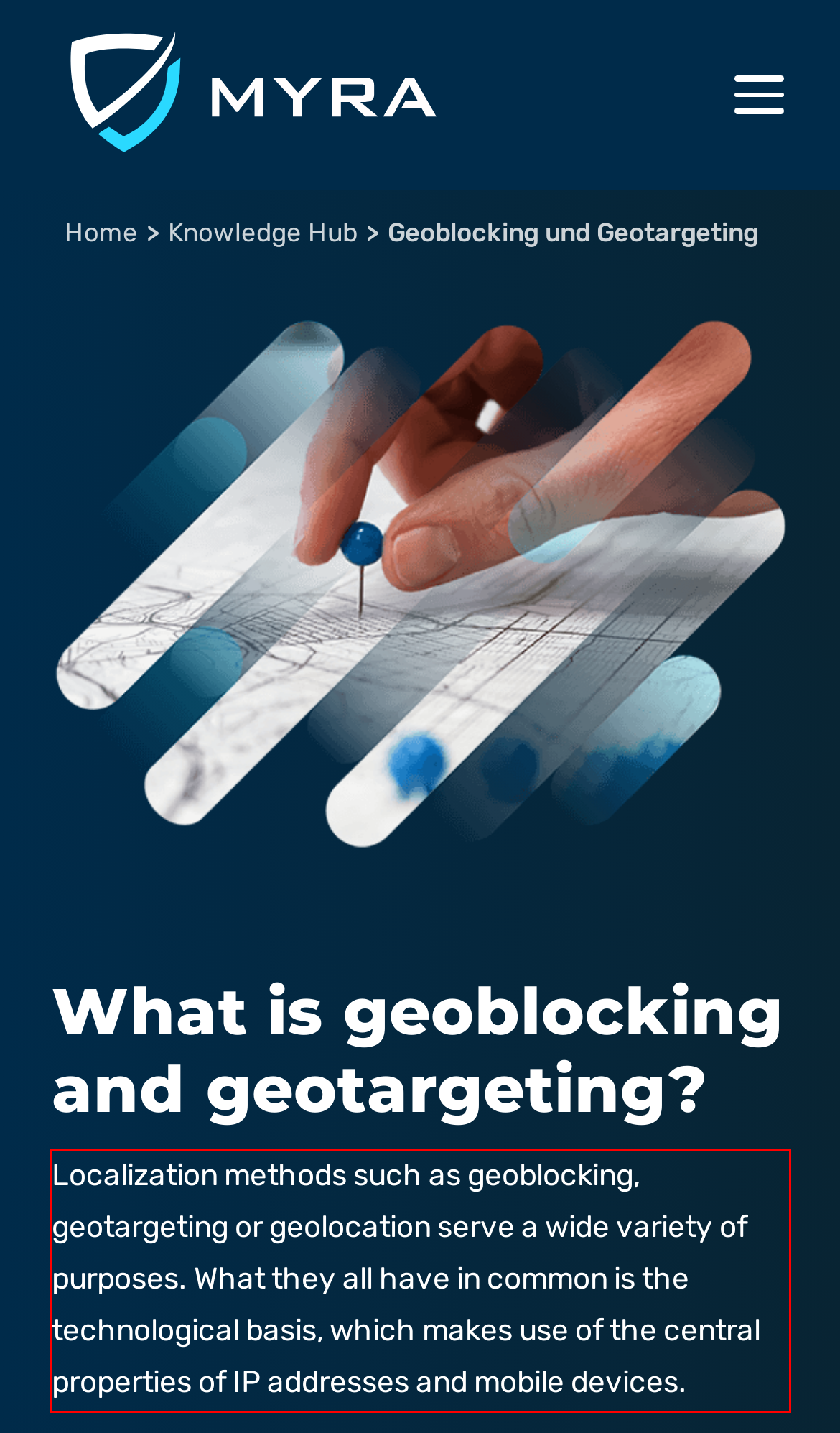Identify the text within the red bounding box on the webpage screenshot and generate the extracted text content.

Localization methods such as geoblocking, geotargeting or geolocation serve a wide variety of purposes. What they all have in common is the technological basis, which makes use of the central properties of IP addresses and mobile devices.